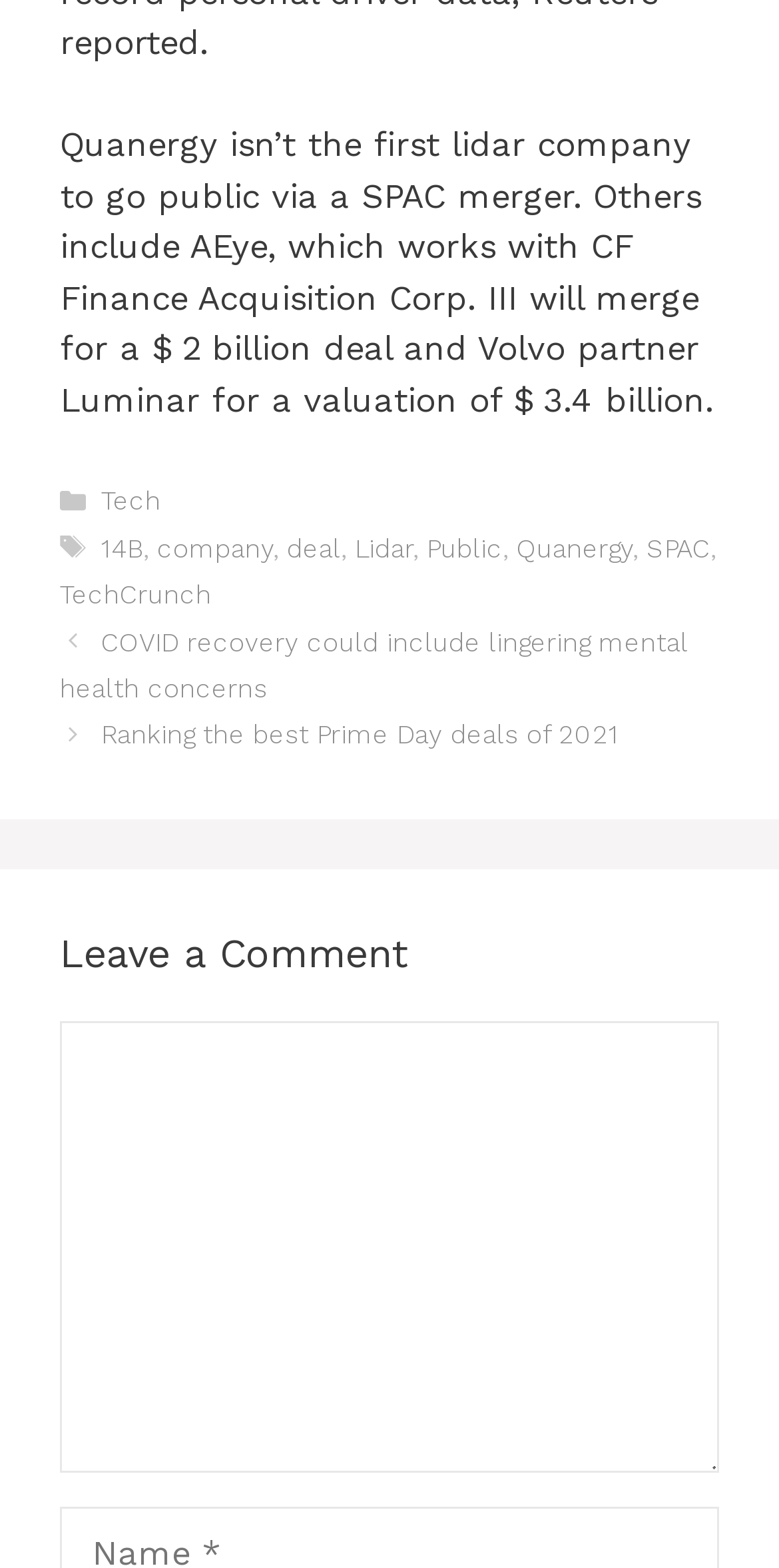Determine the bounding box coordinates for the area that should be clicked to carry out the following instruction: "Click on the 'Previous' button".

[0.077, 0.4, 0.884, 0.449]